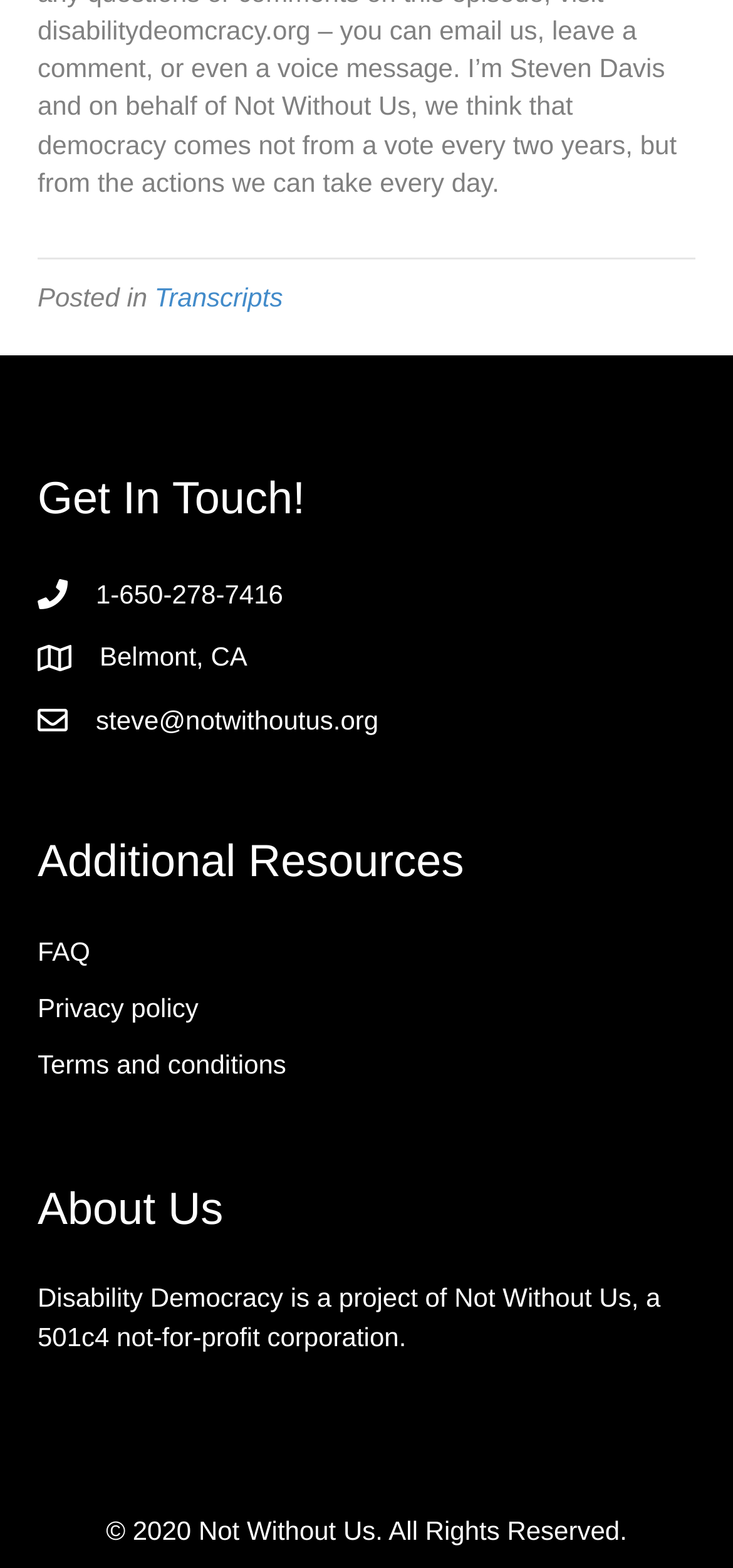What is the type of corporation Not Without Us is?
Please provide a detailed and comprehensive answer to the question.

I found the type of corporation by looking at the 'About Us' section, where I saw a static text ', a 501c4 not-for-profit corporation.'.